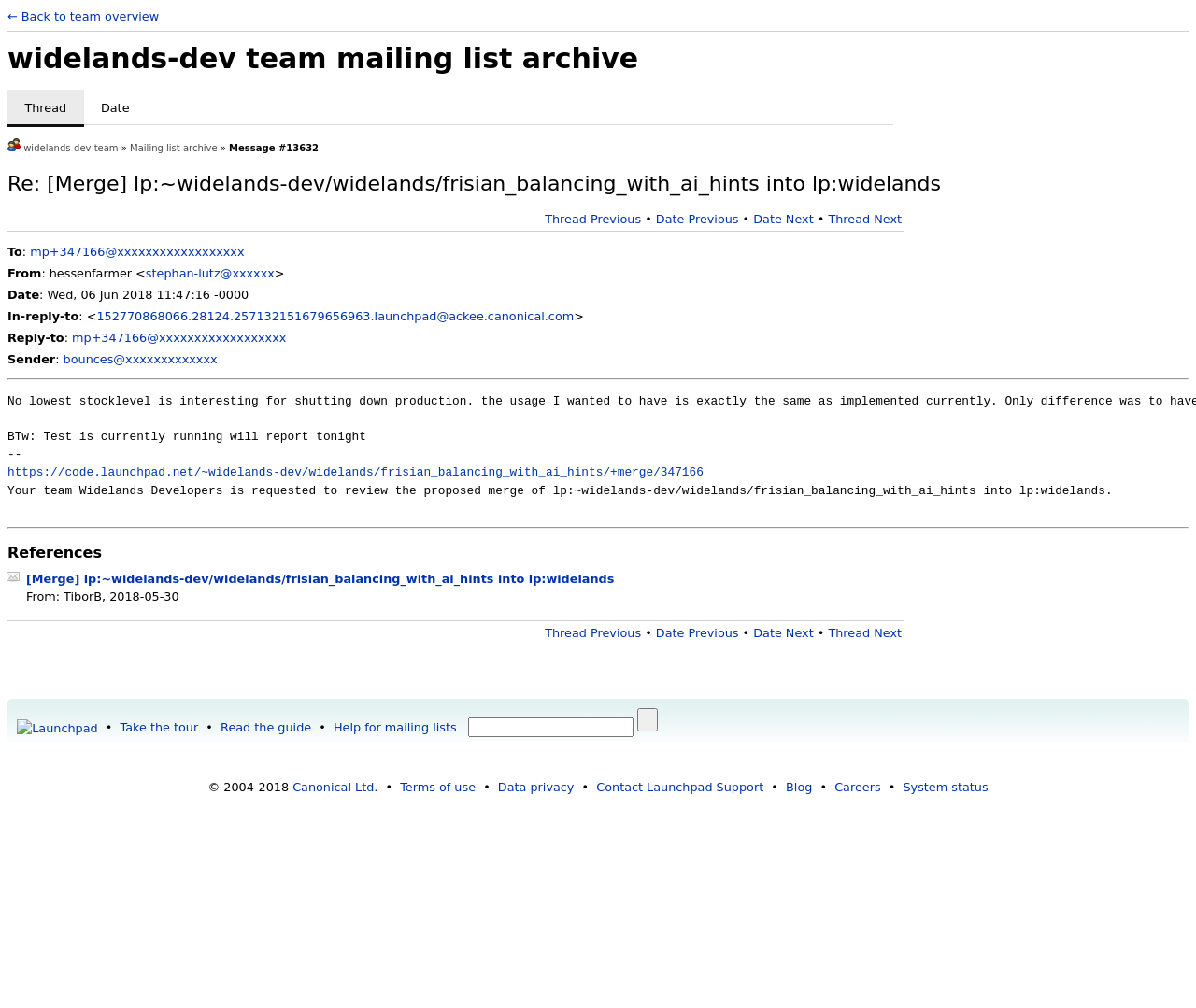Provide your answer to the question using just one word or phrase: How many navigation links are there at the top of the webpage?

2